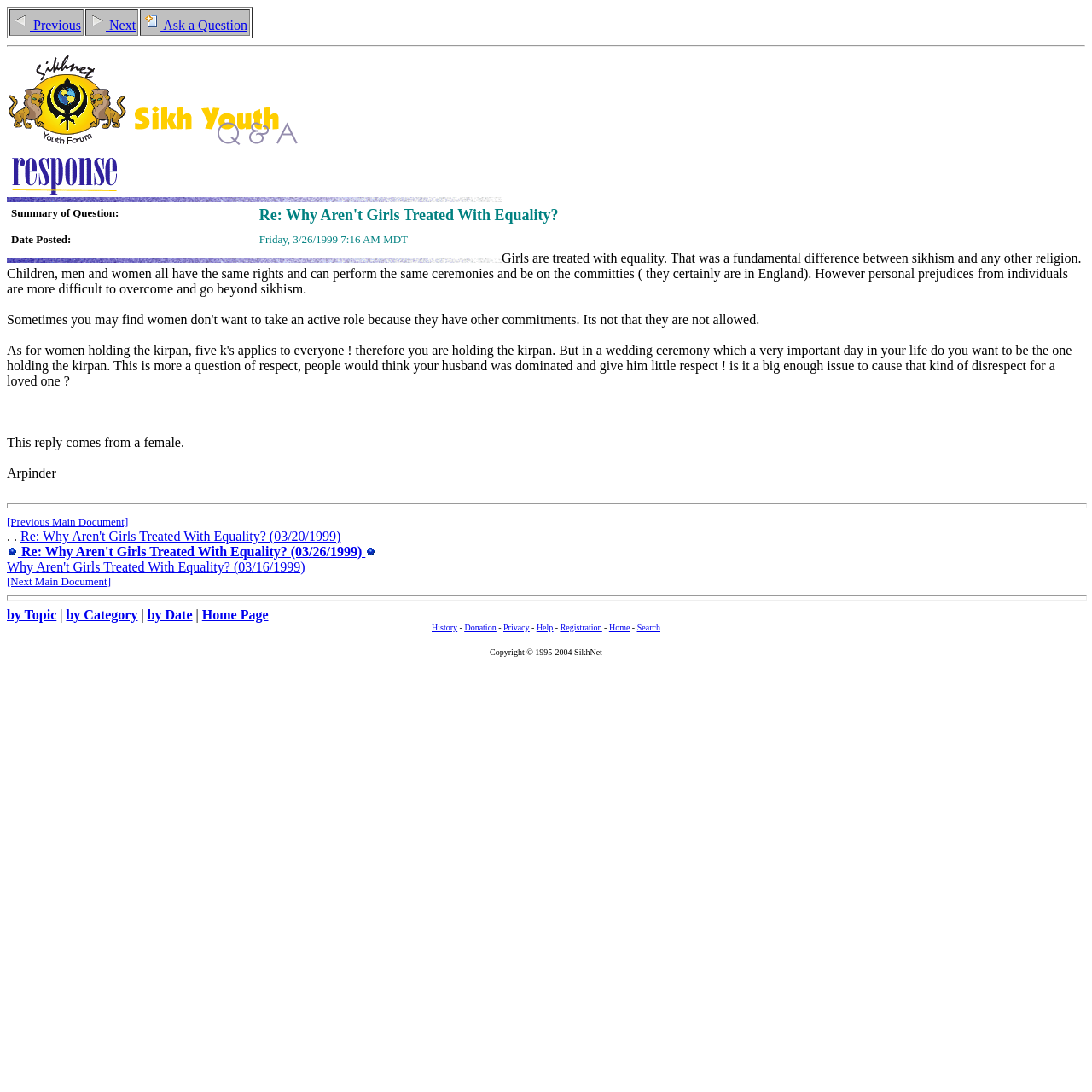Provide the bounding box coordinates of the HTML element described by the text: "Home Page". The coordinates should be in the format [left, top, right, bottom] with values between 0 and 1.

[0.185, 0.556, 0.246, 0.57]